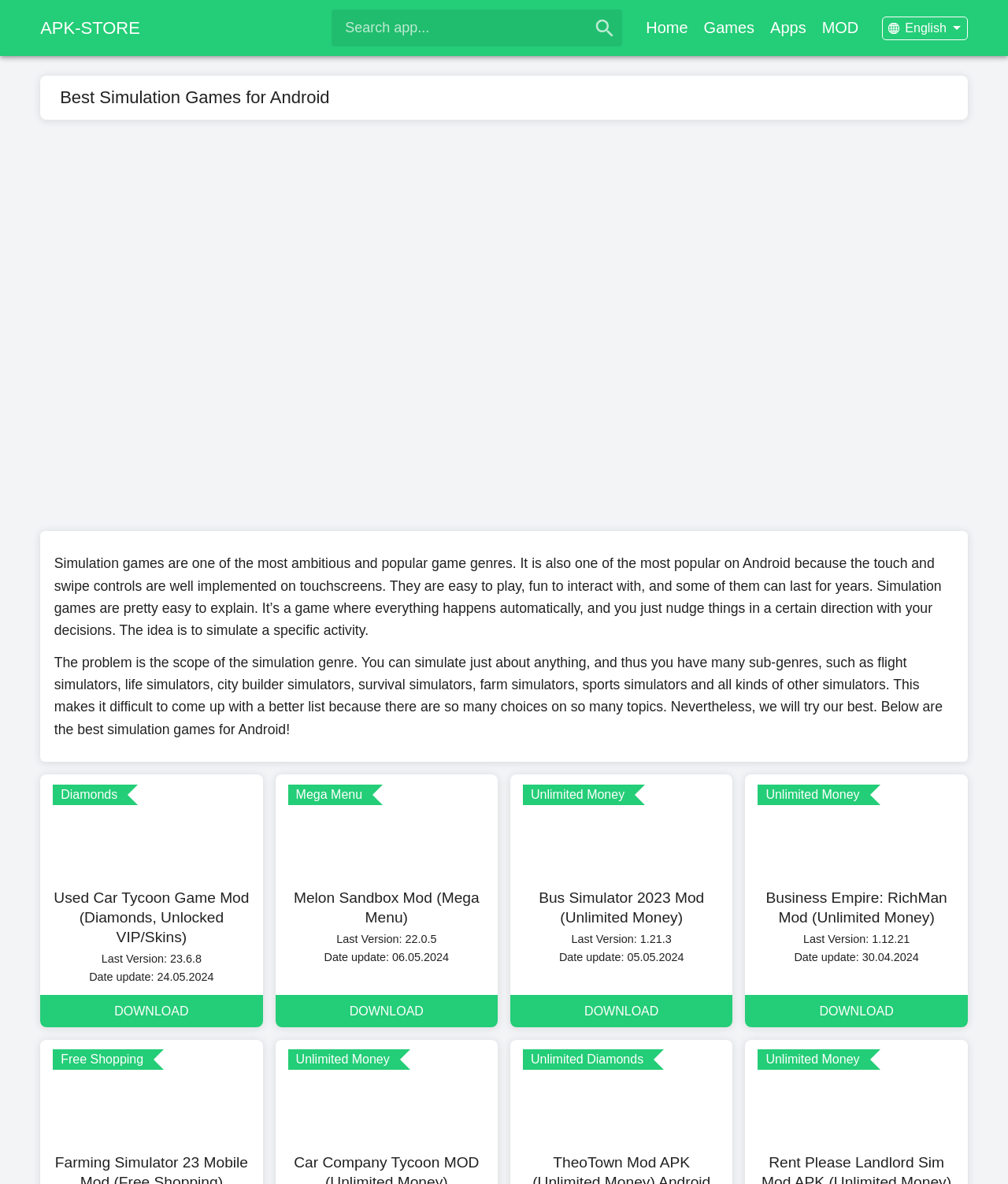Determine the bounding box coordinates of the region that needs to be clicked to achieve the task: "Download Used Car Tycoon Game Mod".

[0.04, 0.654, 0.261, 0.867]